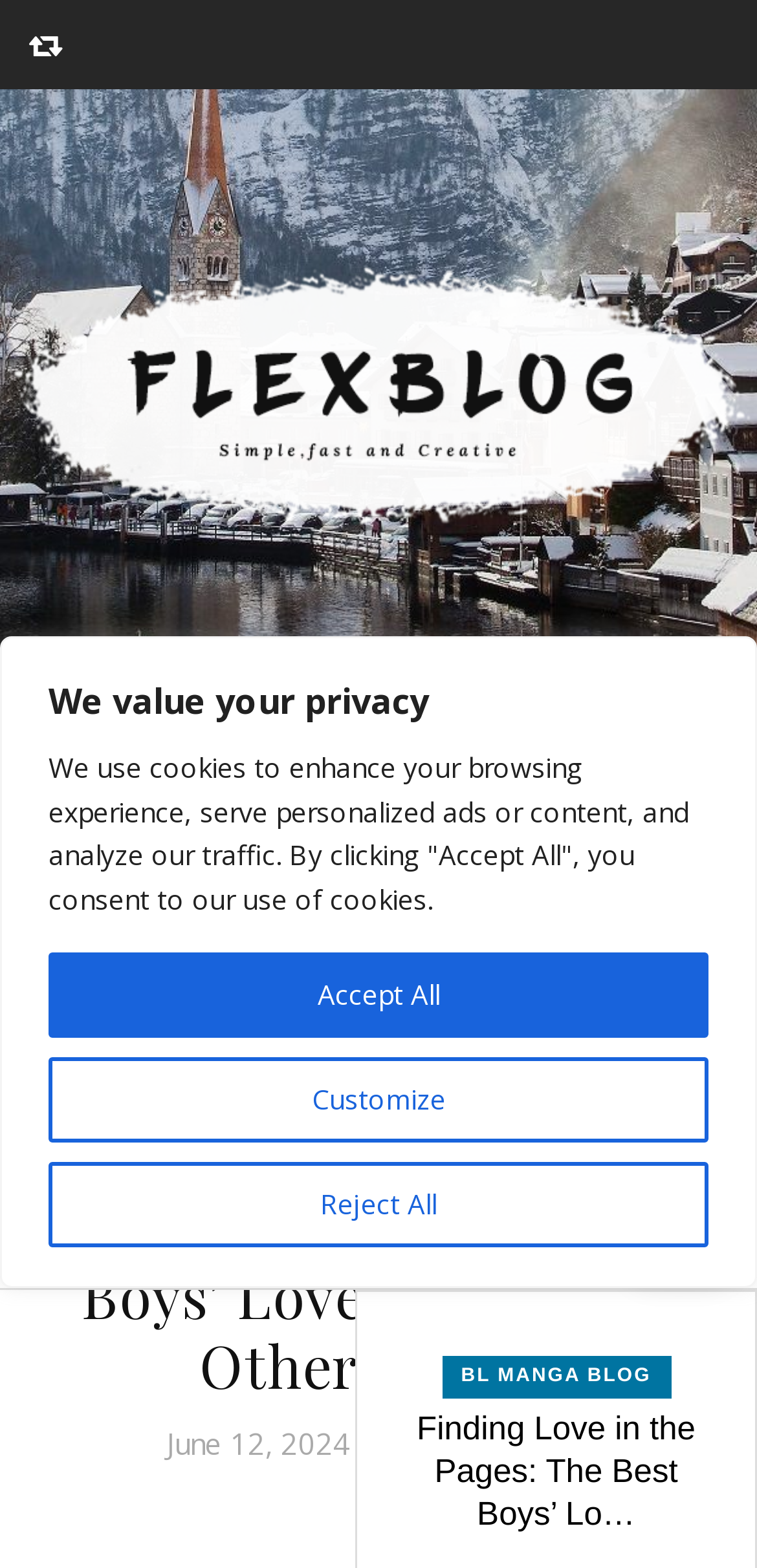Locate the bounding box coordinates of the area where you should click to accomplish the instruction: "go to Bl Manga Blog".

[0.21, 0.542, 0.456, 0.565]